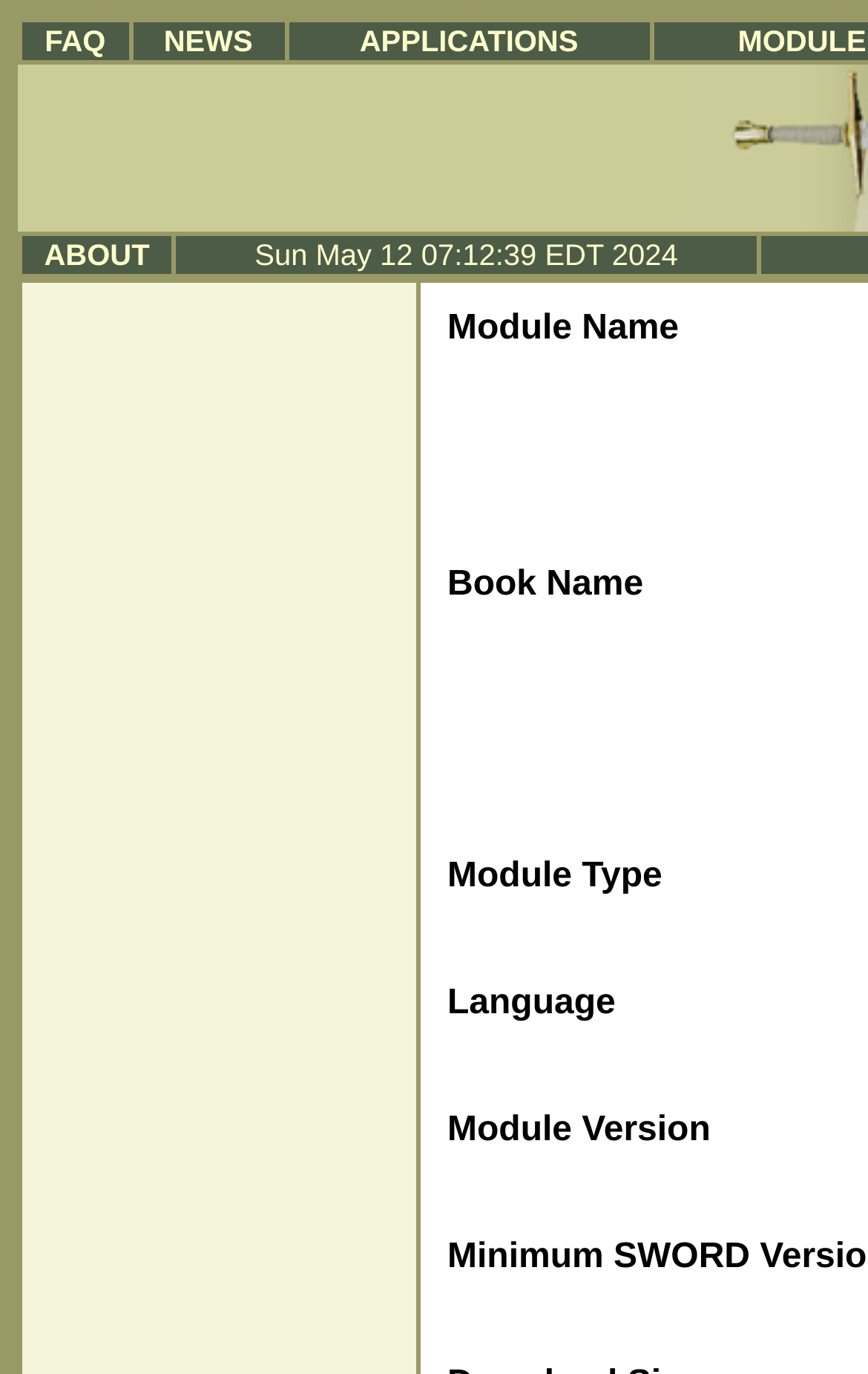Respond to the question below with a concise word or phrase:
How many columns are there in the layout table?

1